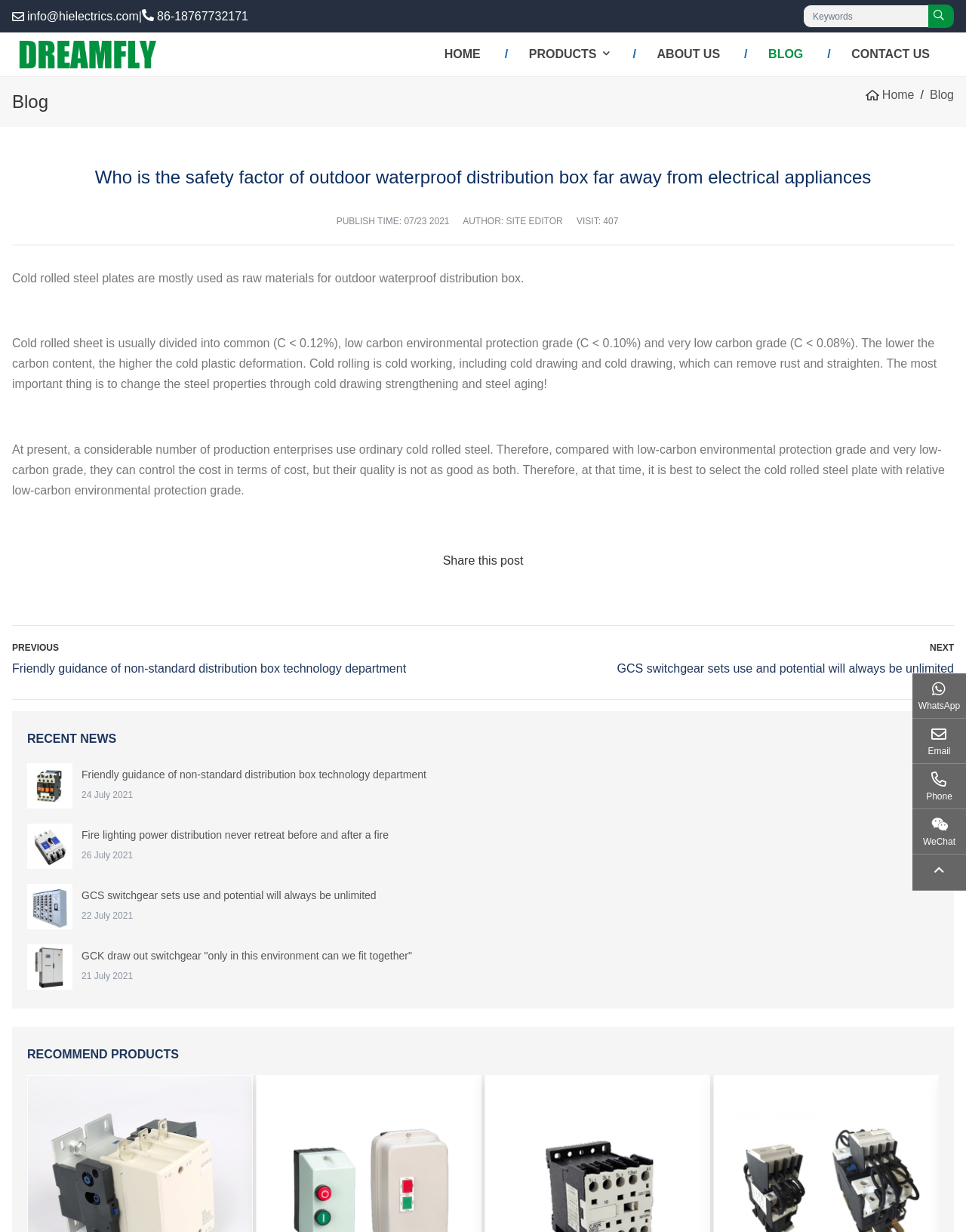Explain the features and main sections of the webpage comprehensively.

This webpage is about Dreamfly Electrics Co., Ltd, a company that provides information on outdoor waterproof distribution boxes and related products. At the top of the page, there is a navigation menu with links to "HOME", "PRODUCTS", "ABOUT US", "BLOG", and "CONTACT US". Below the navigation menu, there is a search box with a "search" button.

The main content of the page is an article titled "Who is the safety factor of outdoor waterproof distribution box far away from electrical appliances". The article is divided into several paragraphs, with the first paragraph describing the use of cold rolled steel plates as raw materials for outdoor waterproof distribution boxes. The subsequent paragraphs provide more information on cold rolled steel sheets, including their classification and properties.

To the right of the article, there are links to related articles, including "Friendly guidance of non-standard distribution box technology department" and "GCS switchgear sets use and potential will always be unlimited". Below the article, there is a section titled "RECENT NEWS" that lists four news articles with images, headings, and publication dates.

Further down the page, there is a section titled "RECOMMEND PRODUCTS", but it does not contain any product information. At the bottom of the page, there are links to the company's social media profiles, including WhatsApp, Email, and WeChat.

Throughout the page, there are several images, including the company's logo and images related to the news articles. The overall layout of the page is organized, with clear headings and concise text.